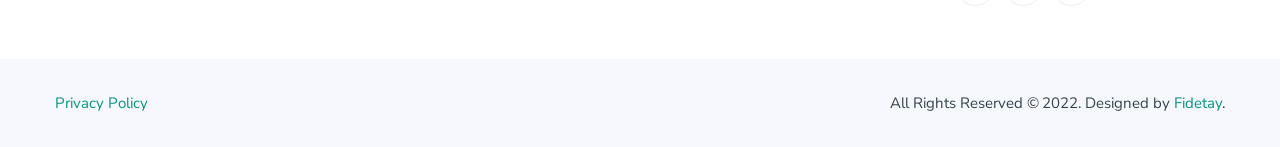Who designed the website?
Provide a short answer using one word or a brief phrase based on the image.

Fidetay